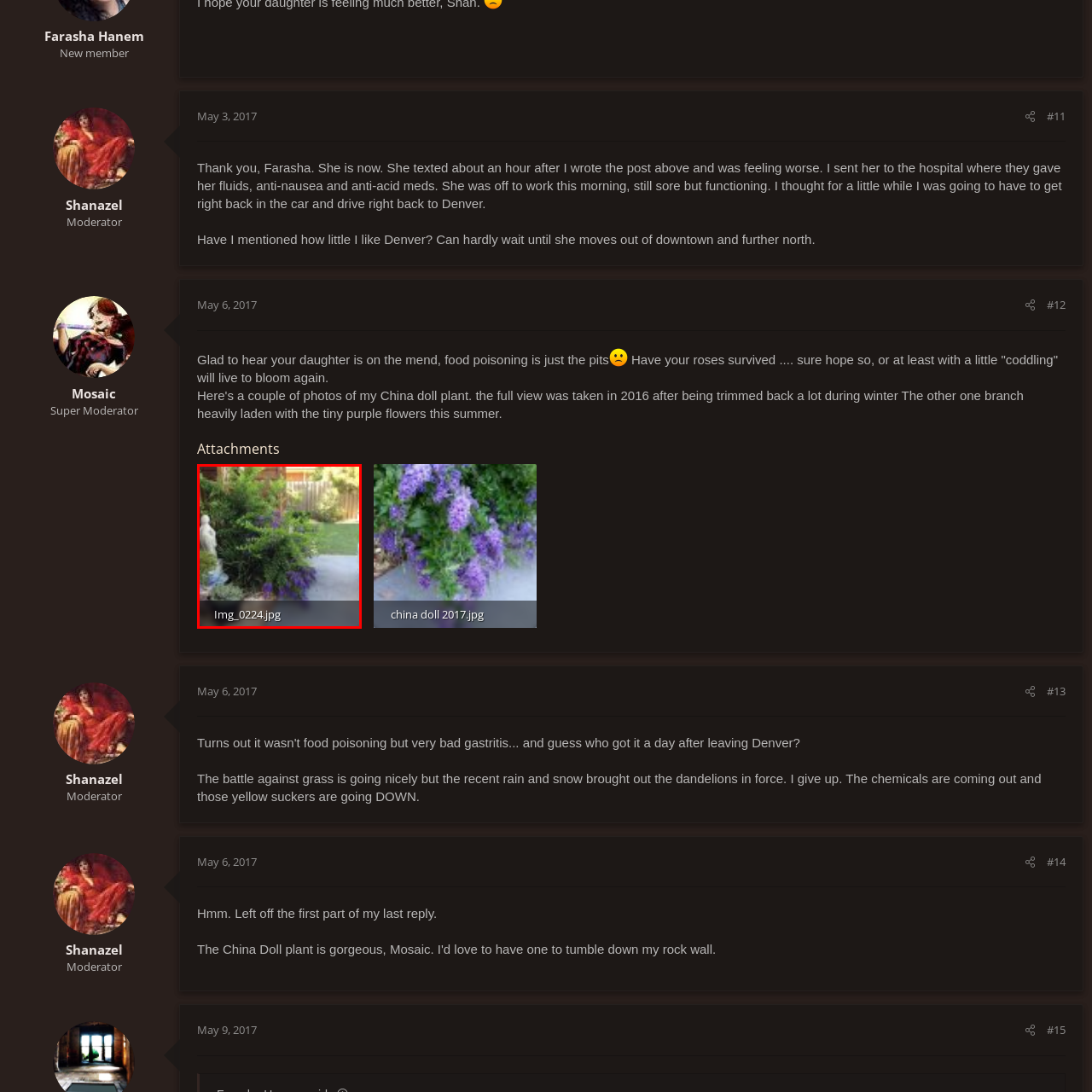What is the purpose of the statue in the image?
Inspect the image enclosed by the red bounding box and respond with as much detail as possible.

The caption states that the statue adds an artistic touch to the scene, blending harmoniously with the natural environment, suggesting that its purpose is to enhance the aesthetic appeal of the garden.